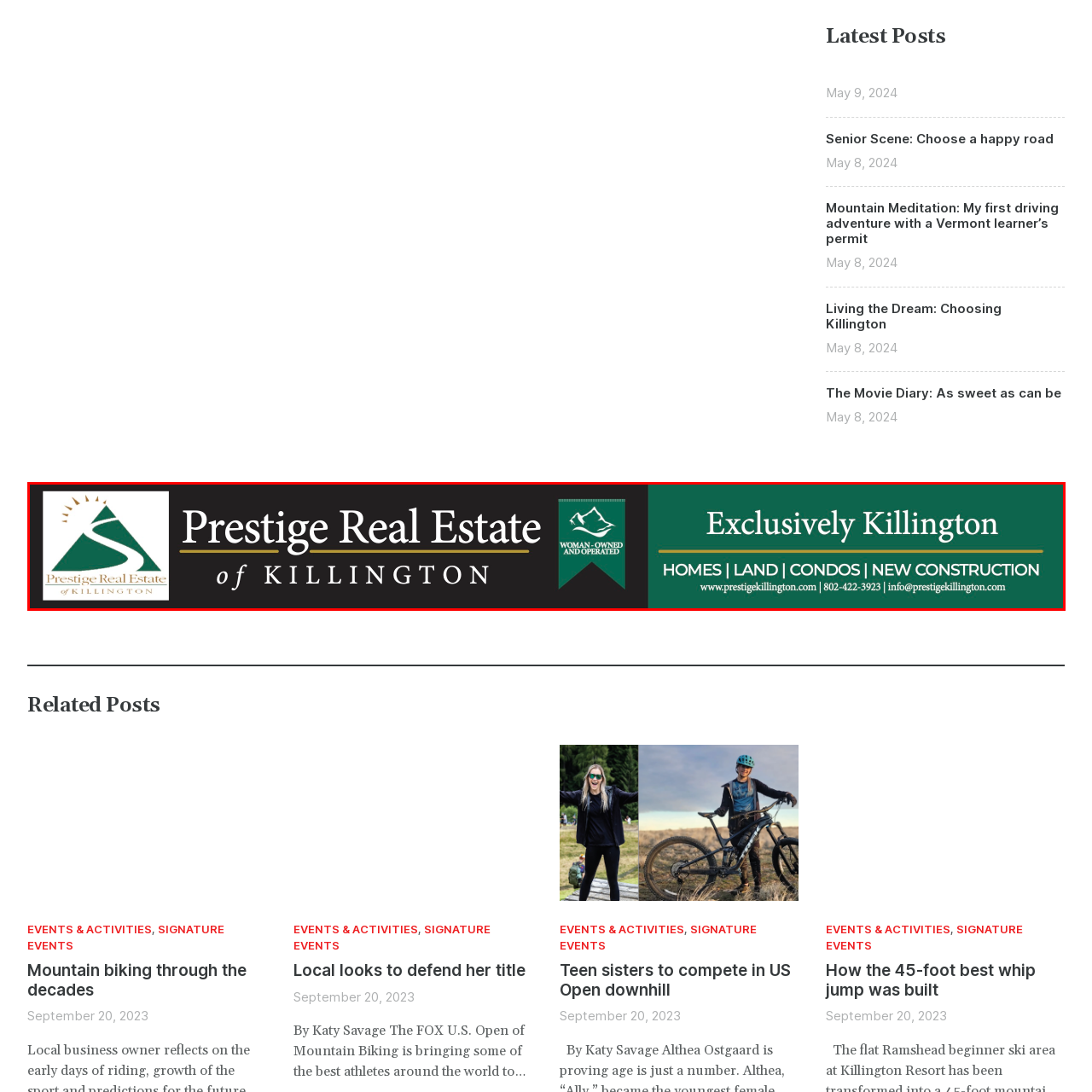Look at the area marked with a blue rectangle, What services does Prestige Real Estate of Killington offer? 
Provide your answer using a single word or phrase.

Homes, Land, Condos, New Construction